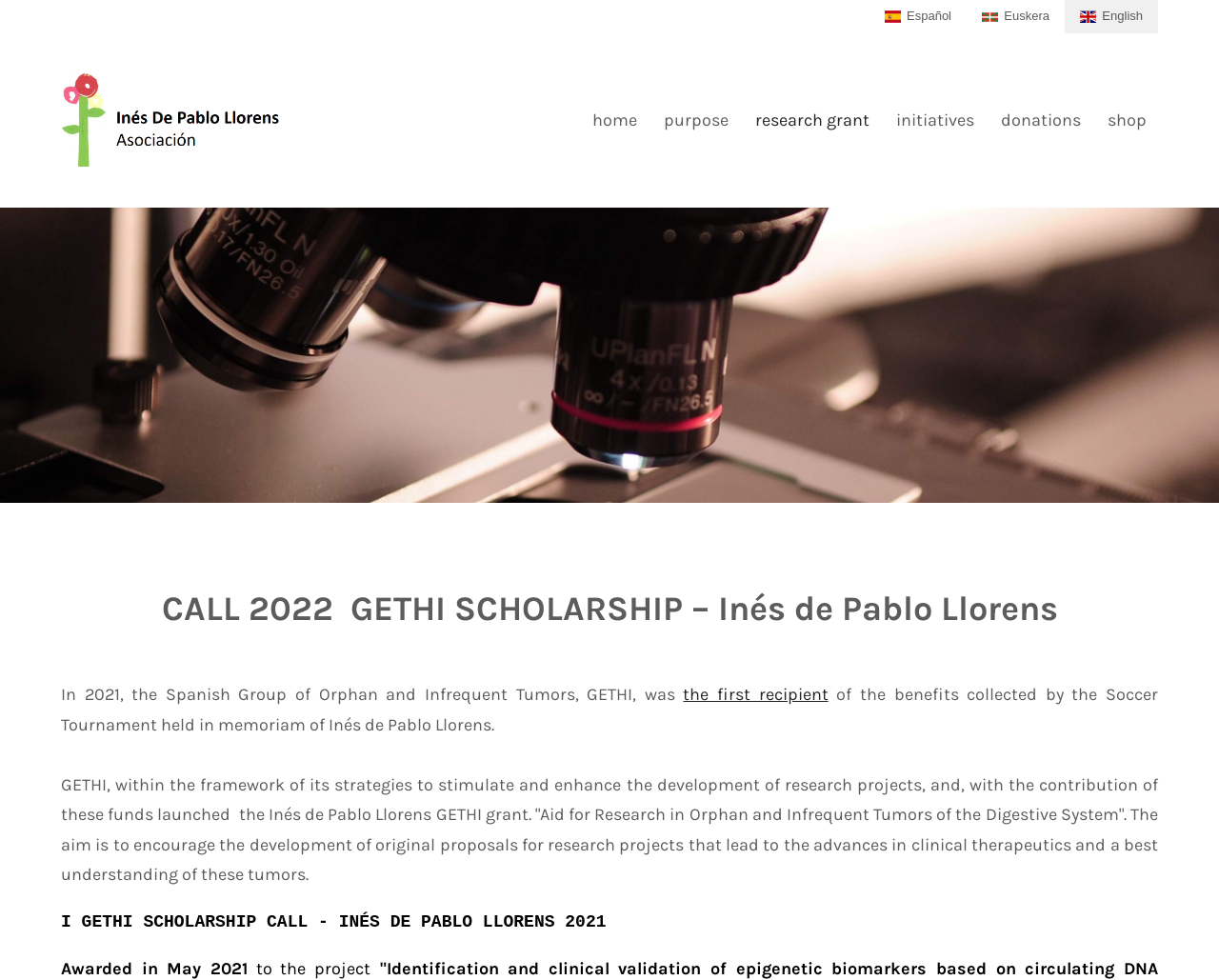What is the name of the association?
Provide a concise answer using a single word or phrase based on the image.

Asociación Inés De Pablo Llorens